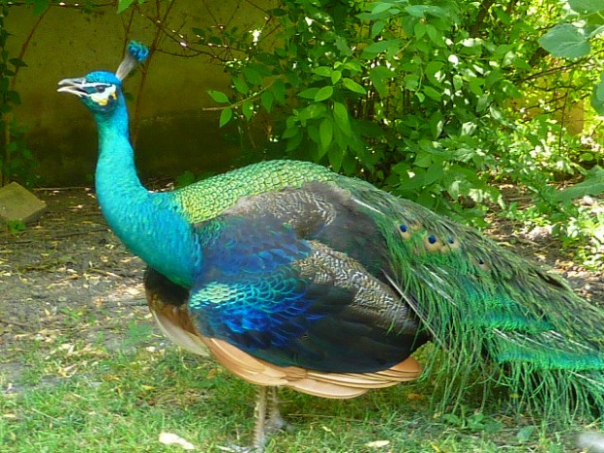Depict the image with a detailed narrative.

The image features a stunning Emerald Spalding Peacock, displaying its vibrant plumage characterized by iridescent shades of green and blue. The peacock's graceful posture accentuates its majestic fan of tail feathers, which are adorned with distinctive eye spots. This hybrid variety results from the crossbreeding of the Indian Blue and Java Green peafowl, typically showcasing at least 75% green blood, often even higher. The emerald coloration and feathers highlight the beauty of this unique peafowl, making it a popular choice among enthusiasts who appreciate the charm of lesser-known varieties. Surrounded by lush greenery, the peacock exemplifies the enchanting allure of peafowl in their natural habitat, inviting admiration for their elegance and vibrant colors.